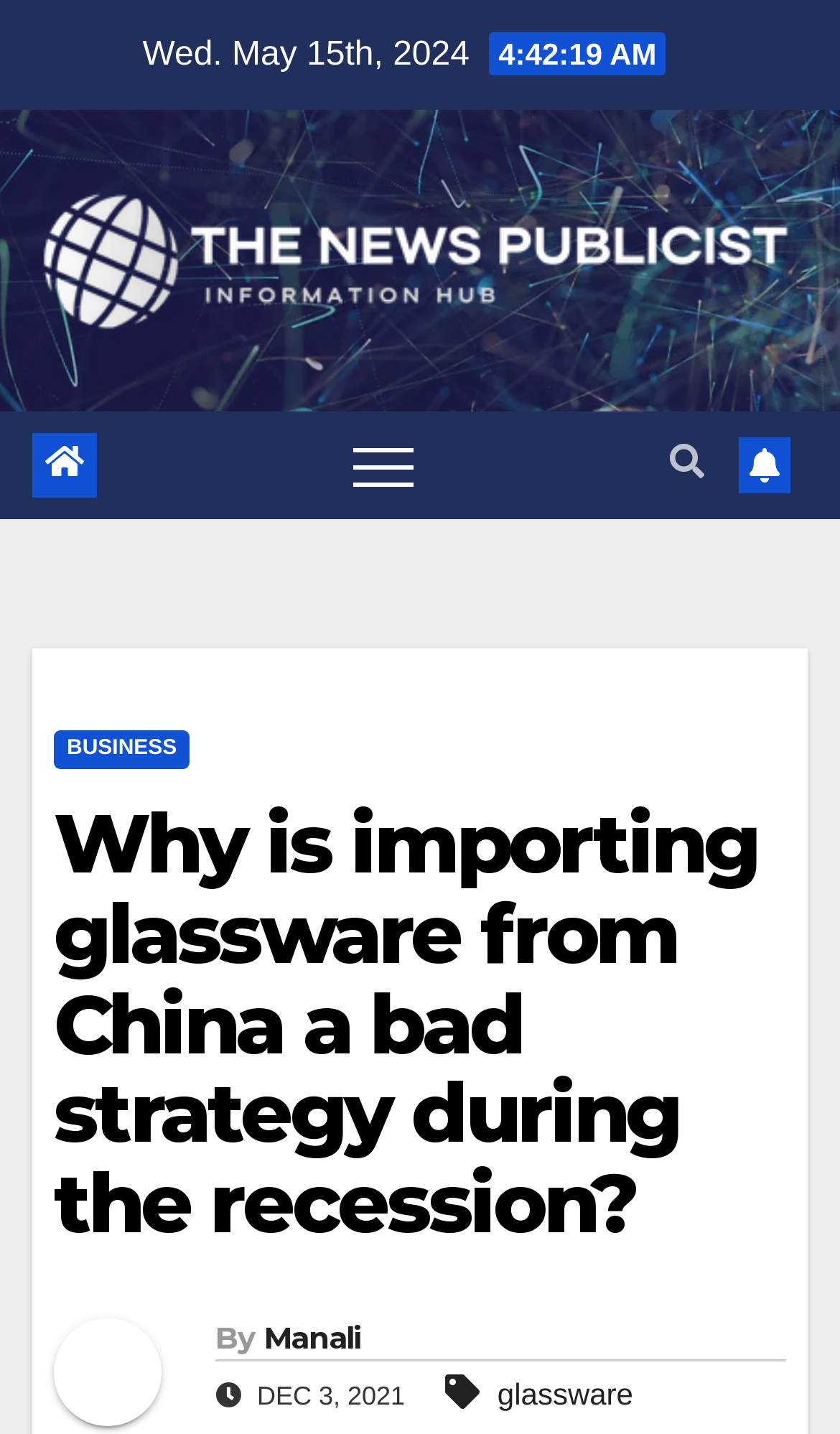Show the bounding box coordinates for the HTML element described as: "alt="The News Publicist"".

[0.038, 0.114, 0.962, 0.249]